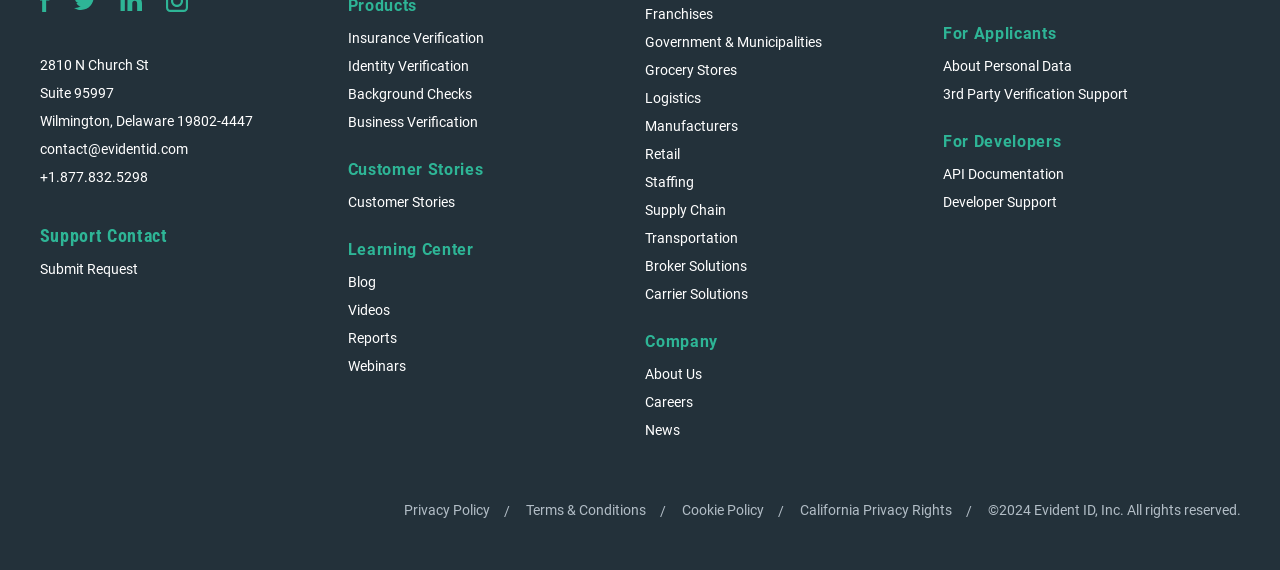What is the purpose of the 'Submit Request' link? Refer to the image and provide a one-word or short phrase answer.

To submit a request for support